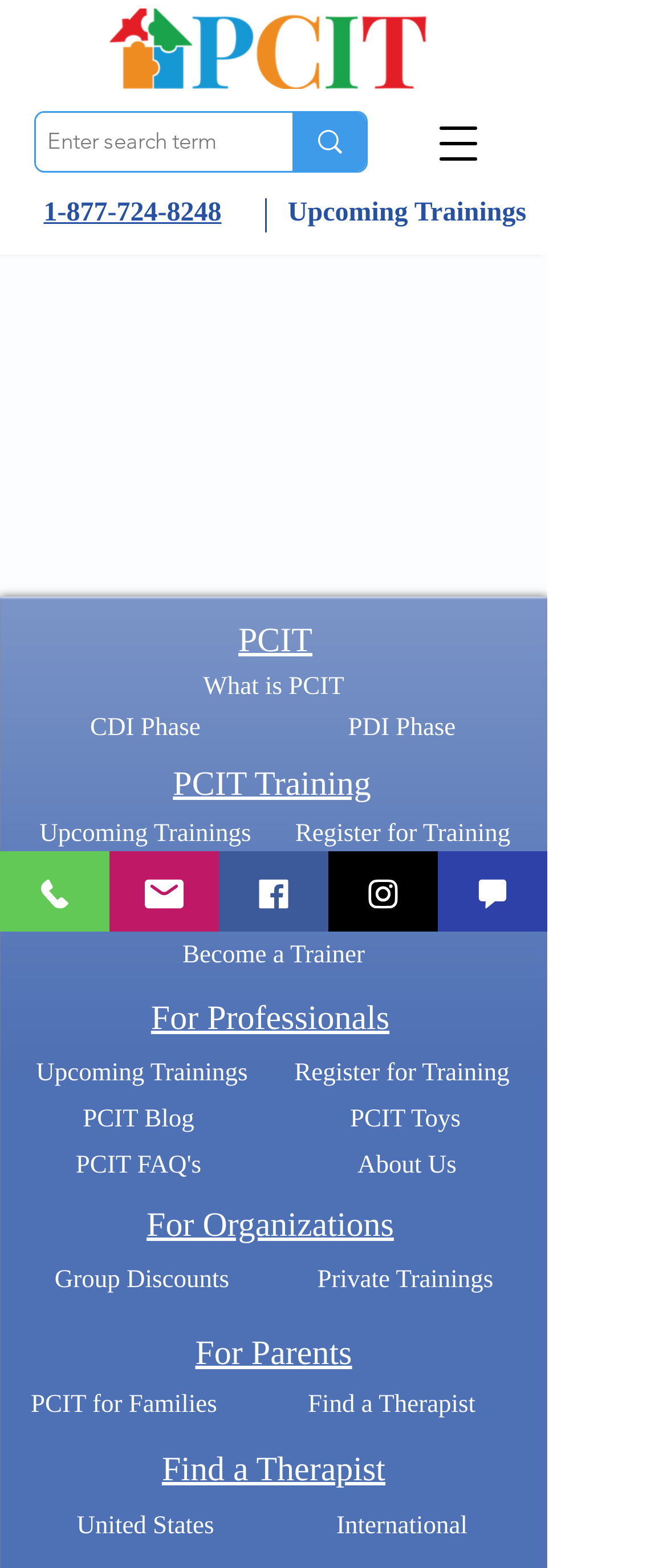Find the bounding box coordinates of the element you need to click on to perform this action: 'Visit Aaron Barker's homepage'. The coordinates should be represented by four float values between 0 and 1, in the format [left, top, right, bottom].

None